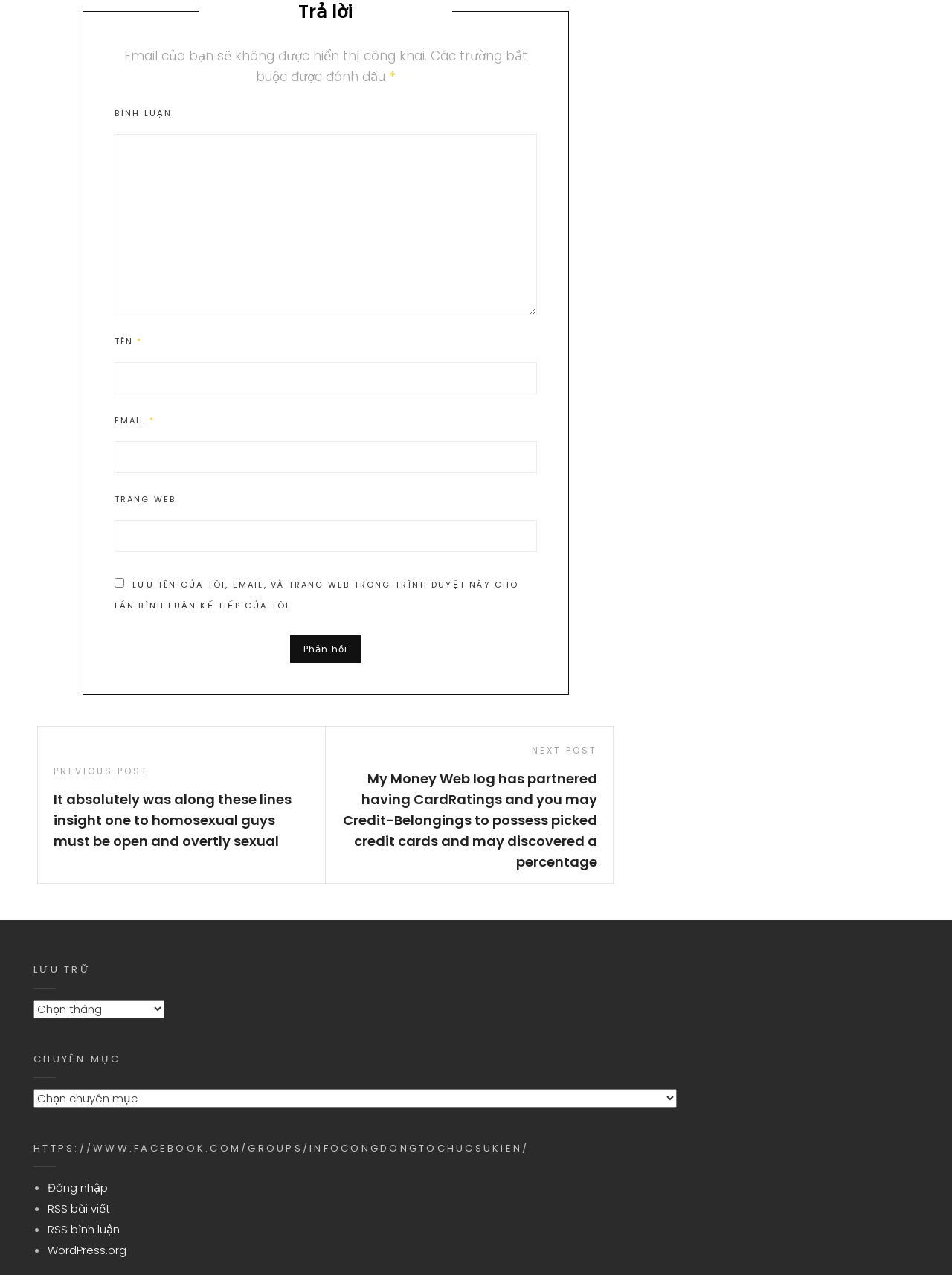What is the purpose of the checkbox?
Give a comprehensive and detailed explanation for the question.

The checkbox is located below the 'TRANG WEB' textbox and has a description 'LƯU TÊN CỦA TÔI, EMAIL, VÀ TRANG WEB TRONG TRÌNH DUYỆT NÀY CHO LẦN BÌNH LUẬN KẾ TIẾP CỦA TÔI.' This suggests that the checkbox is used to save the user's name, email, and website for future comments.